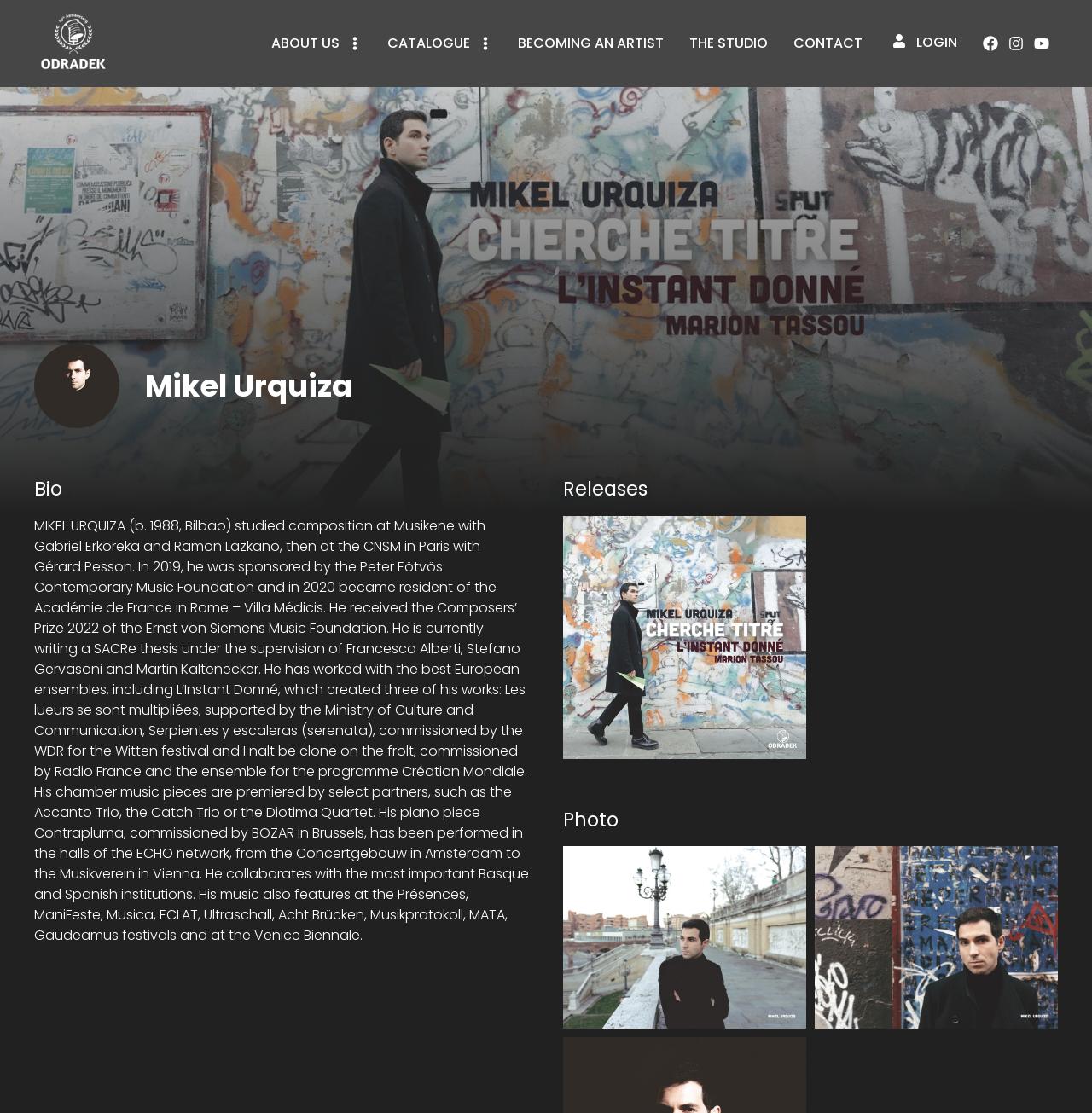Determine the bounding box coordinates of the region I should click to achieve the following instruction: "Click on CONTACT". Ensure the bounding box coordinates are four float numbers between 0 and 1, i.e., [left, top, right, bottom].

[0.715, 0.022, 0.802, 0.057]